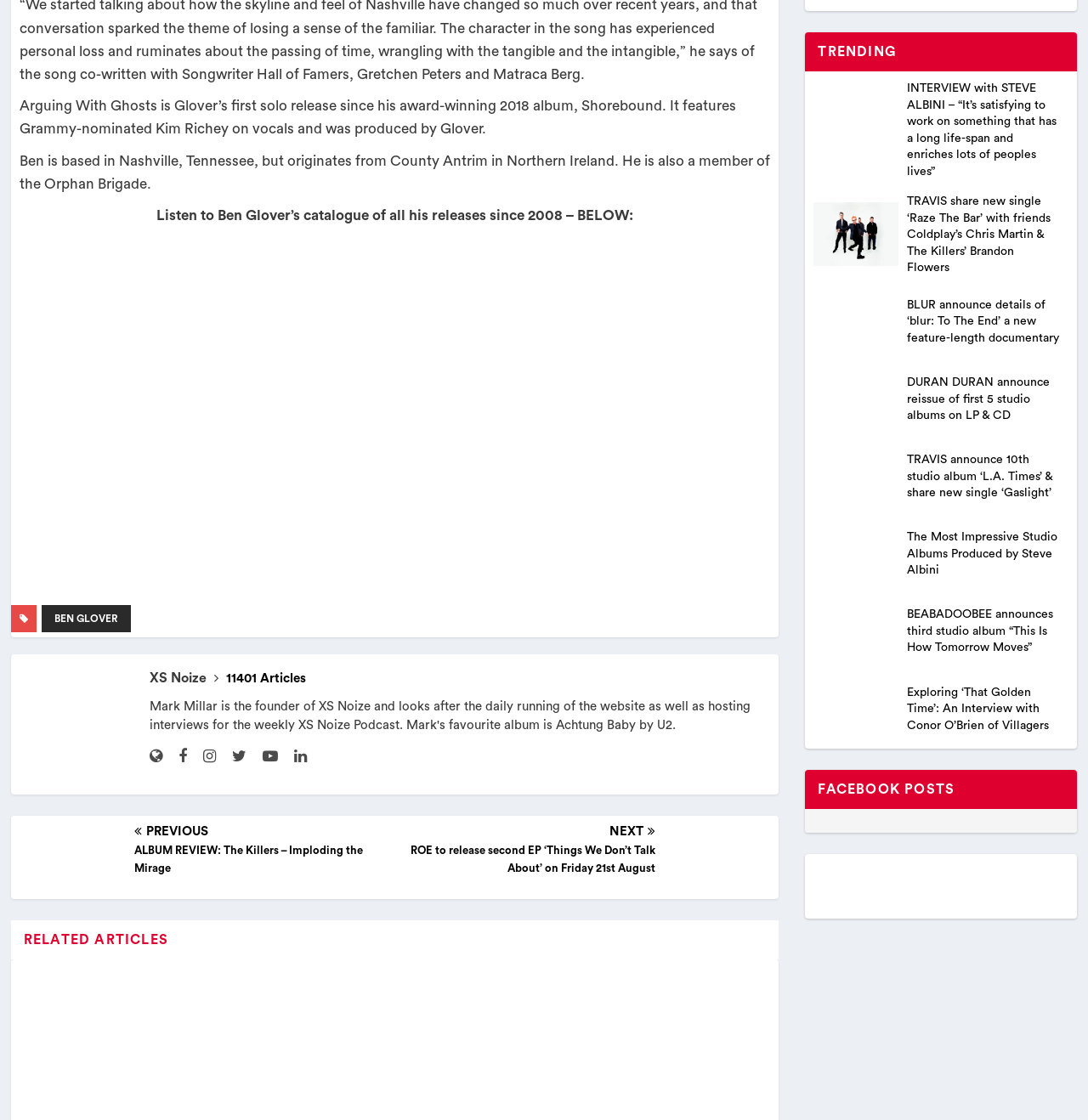How many social media links are there?
Look at the image and respond with a one-word or short phrase answer.

6